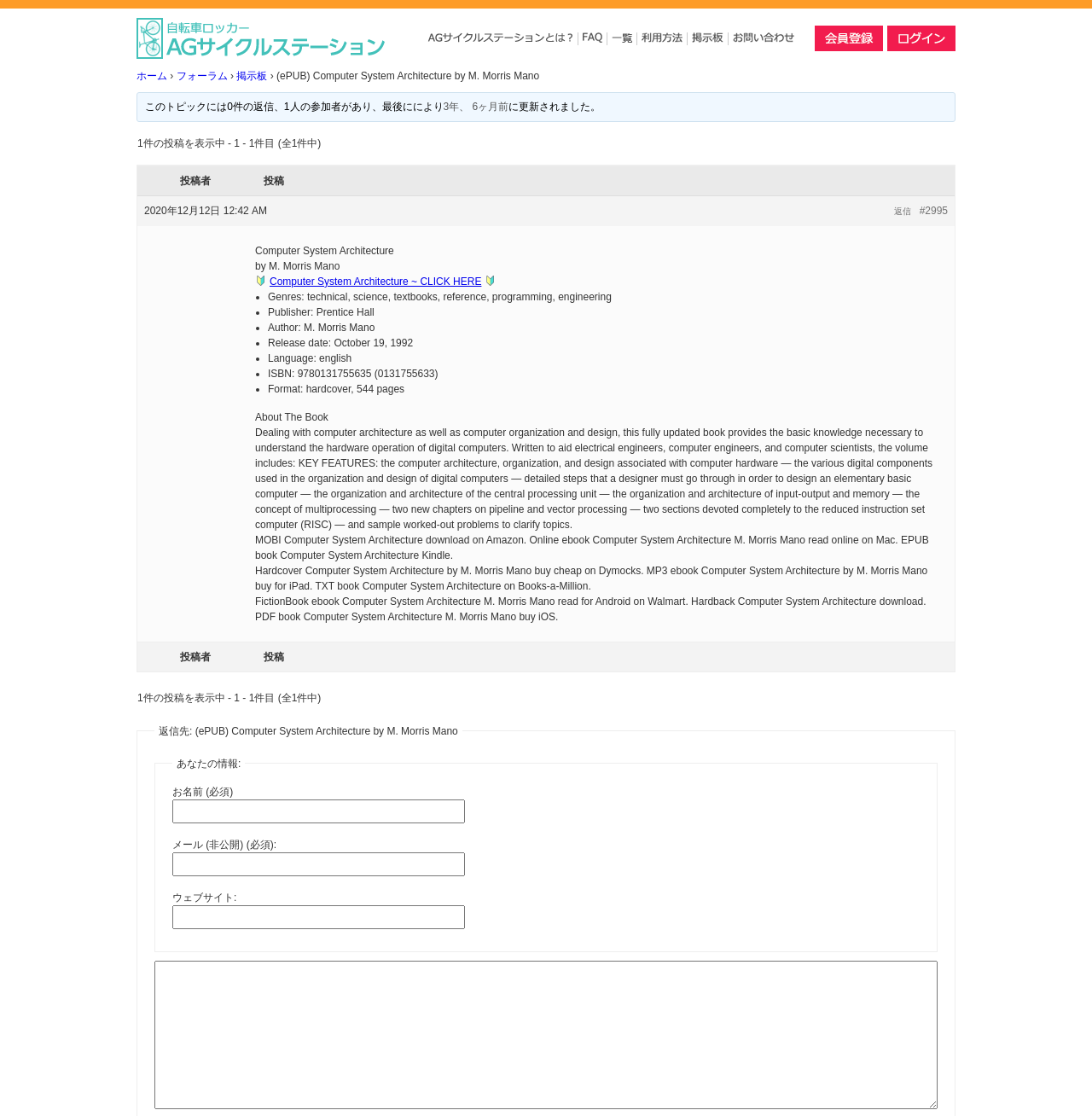Please specify the bounding box coordinates of the clickable region to carry out the following instruction: "log in". The coordinates should be four float numbers between 0 and 1, in the format [left, top, right, bottom].

[0.812, 0.032, 0.875, 0.045]